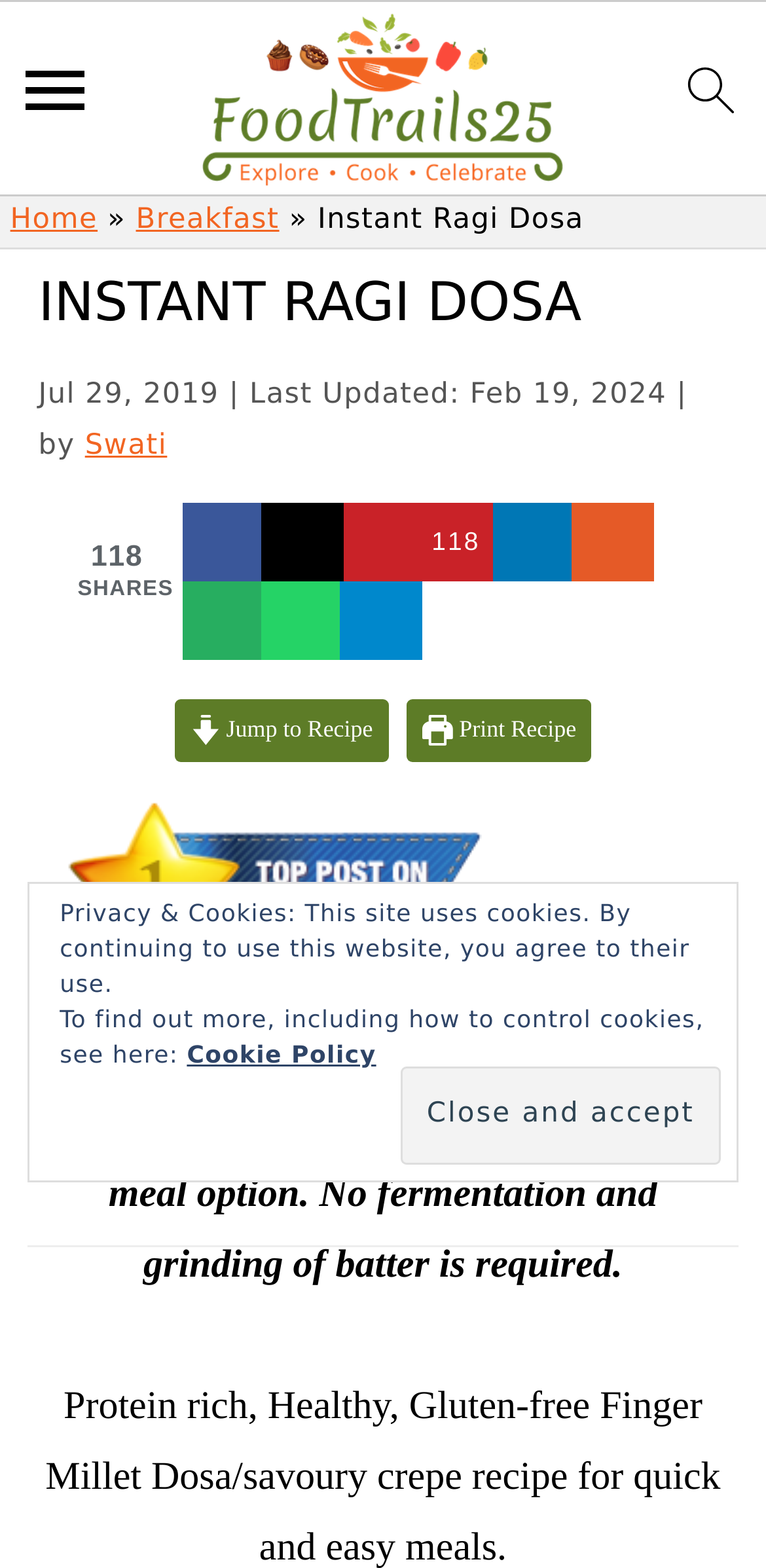Provide the bounding box coordinates of the HTML element described by the text: "menu icon". The coordinates should be in the format [left, top, right, bottom] with values between 0 and 1.

[0.007, 0.026, 0.135, 0.101]